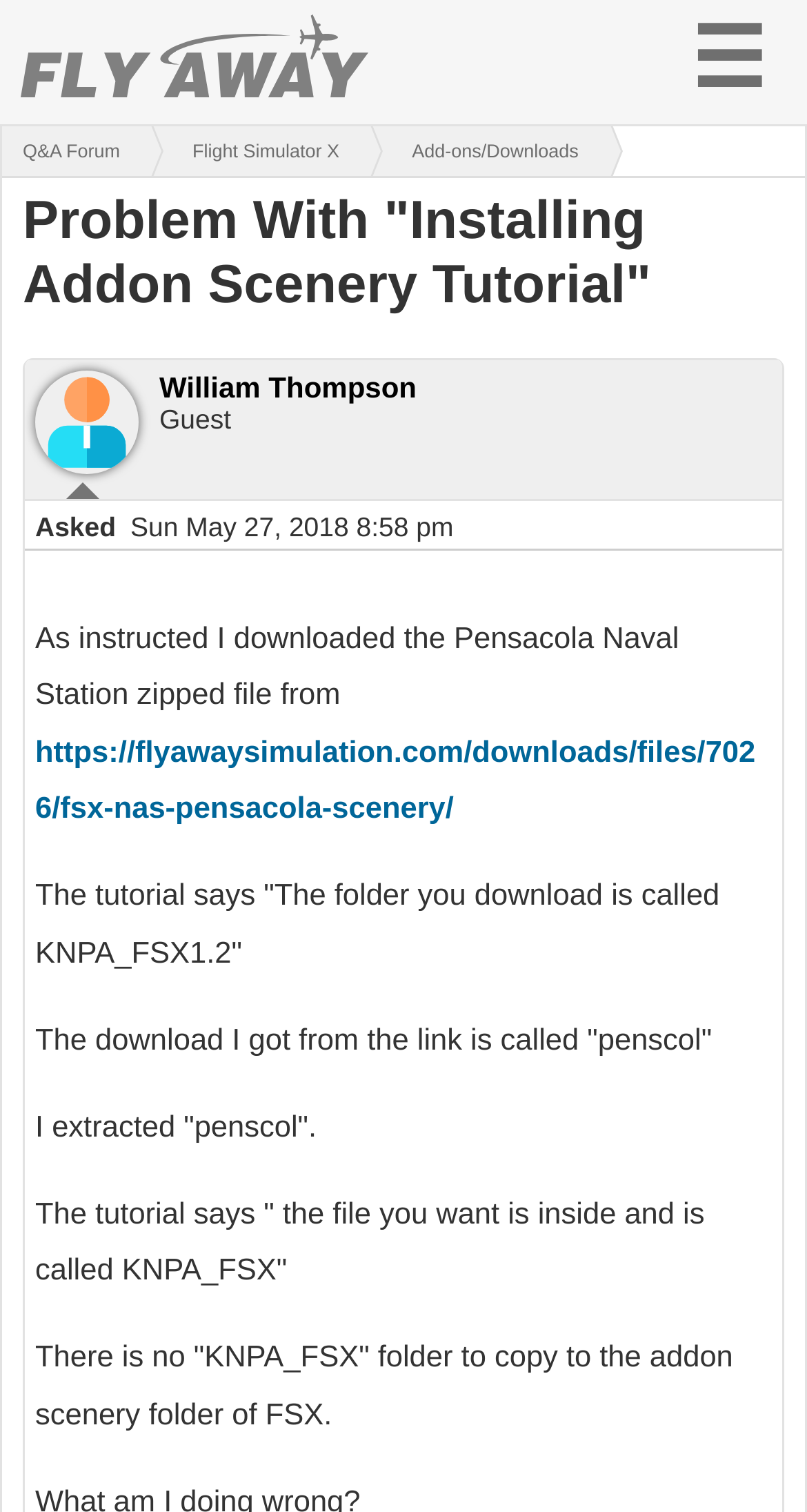Create an elaborate caption for the webpage.

This webpage is a question and answer forum focused on Flight Simulator X, specifically discussing add-ons and downloads. At the top left, there is an image of "Fly Away Simulation". Next to it, on the top right, is a button to open a mobile menu. Below the image, there are three links: "Q&A Forum", "Flight Simulator X", and "Add-ons/Downloads", which are aligned horizontally.

The main content of the page is a question titled "Problem With 'Installing Addon Scenery Tutorial'" posted by William Thompson, a guest user. The question is divided into several paragraphs. The first paragraph explains that the user downloaded a zipped file from a link provided, but the folder name does not match the one mentioned in the tutorial. The subsequent paragraphs detail the user's attempts to follow the tutorial, but they are unable to find the required file "KNPA_FSX" in the downloaded folder.

Throughout the question, there are no other images or UI elements besides the text and links. The overall structure of the page is simple, with a clear hierarchy of headings, links, and paragraphs.